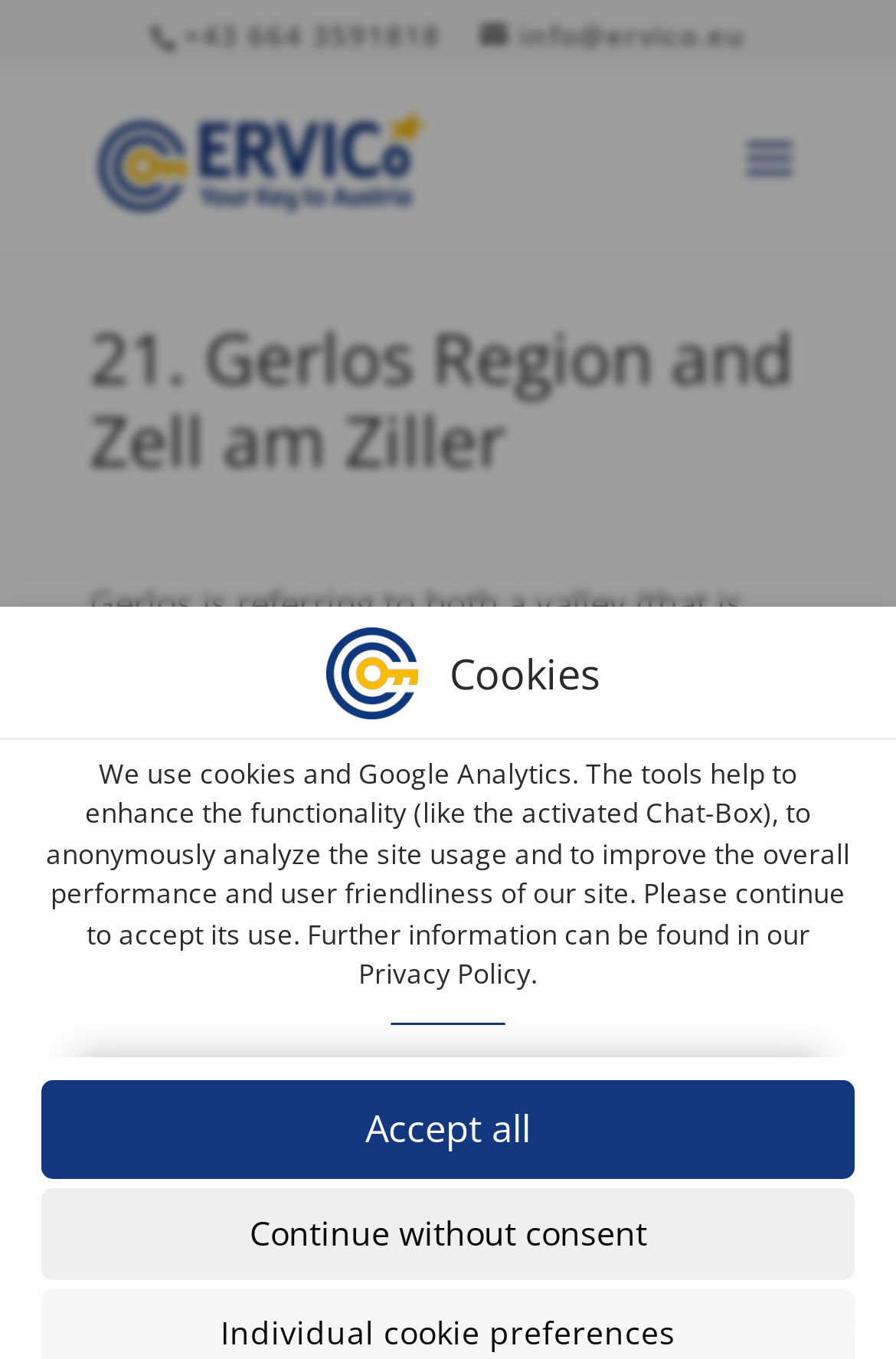Please identify the bounding box coordinates of the element that needs to be clicked to perform the following instruction: "View cookies information".

[0.501, 0.468, 0.671, 0.523]